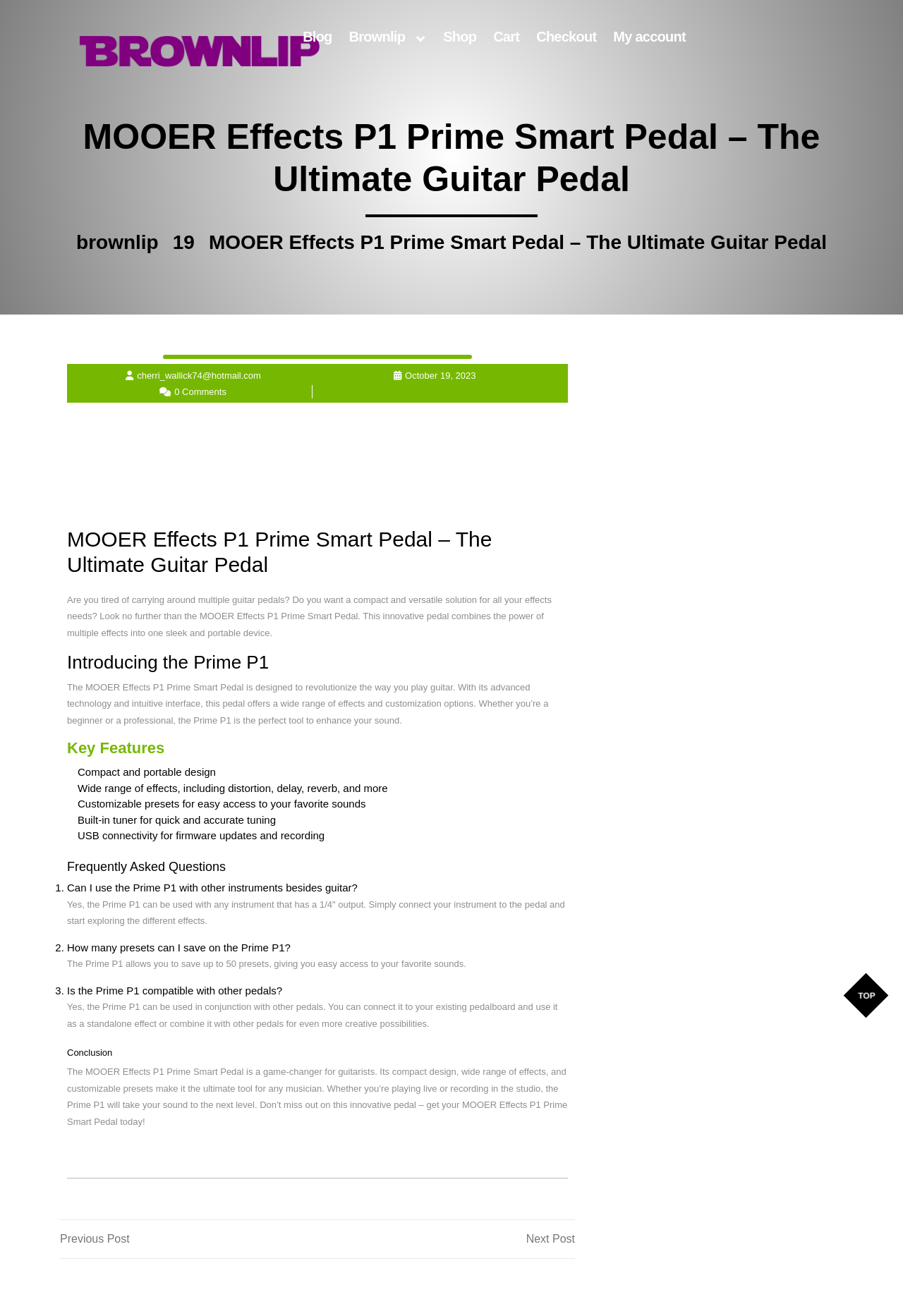Please specify the bounding box coordinates of the region to click in order to perform the following instruction: "View the 'Post navigation'".

[0.066, 0.927, 0.637, 0.957]